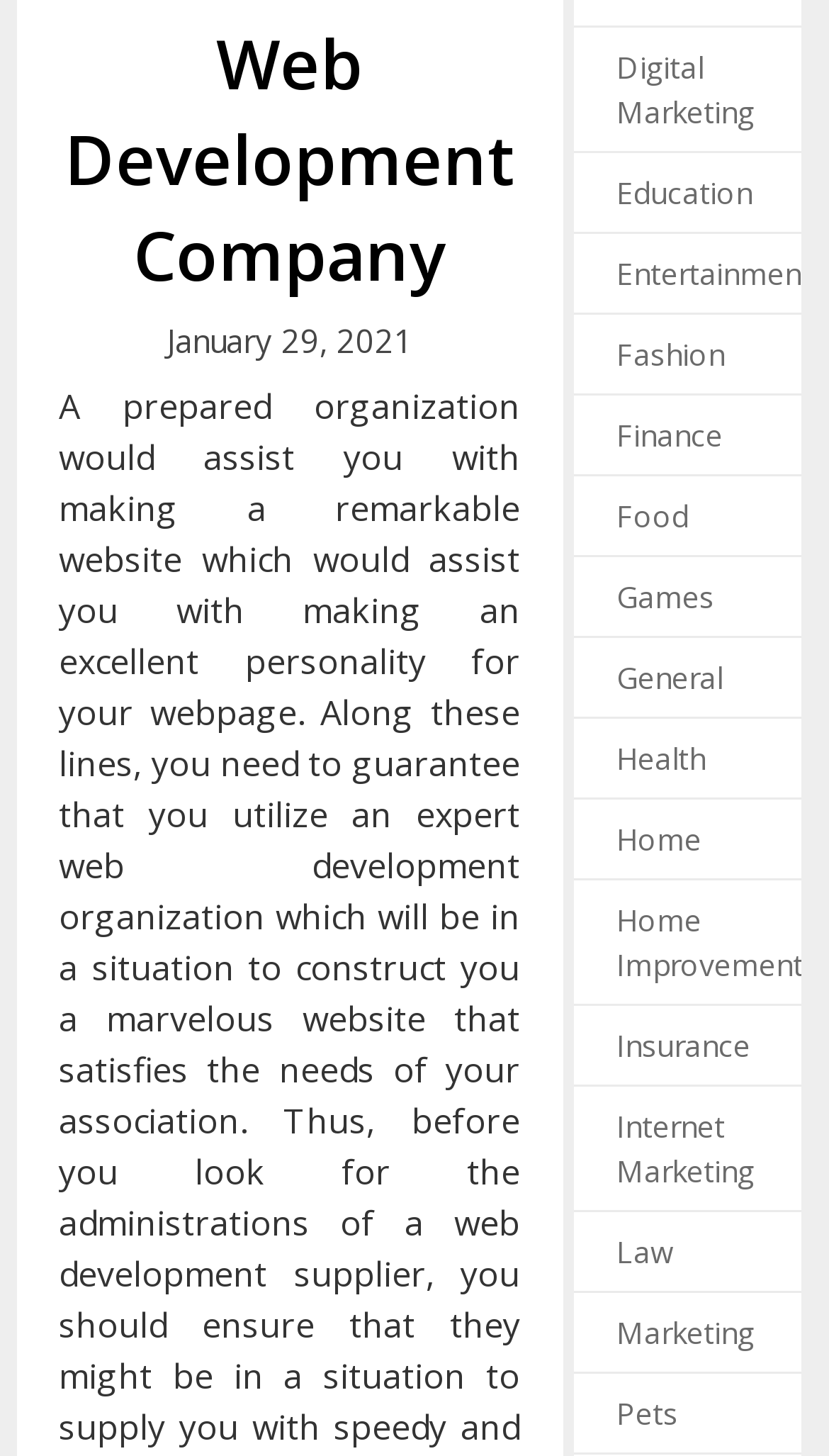Respond to the question below with a concise word or phrase:
What is the date displayed on the webpage?

January 29, 2021